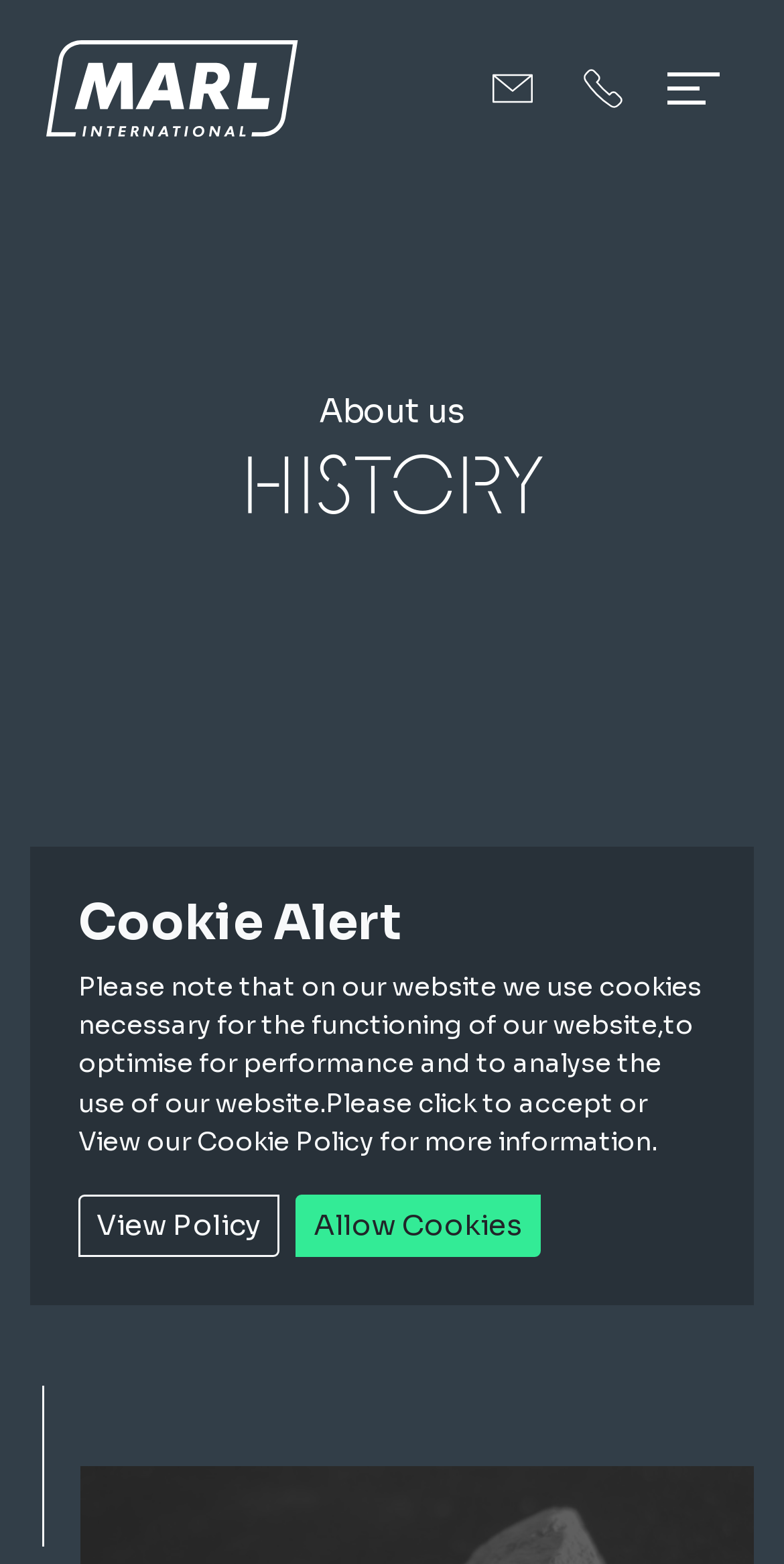How many links are there in the top navigation bar?
Respond with a short answer, either a single word or a phrase, based on the image.

3